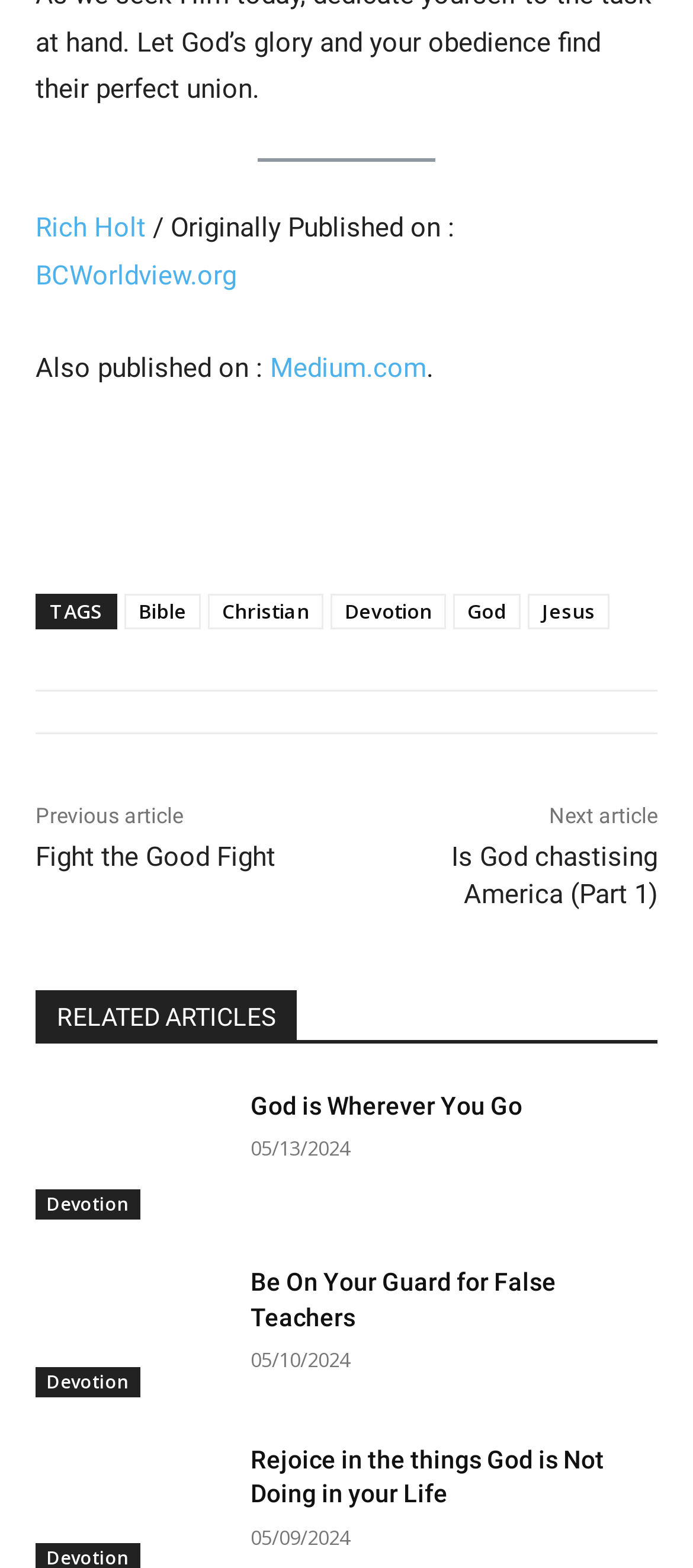Please provide the bounding box coordinates for the element that needs to be clicked to perform the instruction: "Click the 'Suscríbete' button". The coordinates must consist of four float numbers between 0 and 1, formatted as [left, top, right, bottom].

None